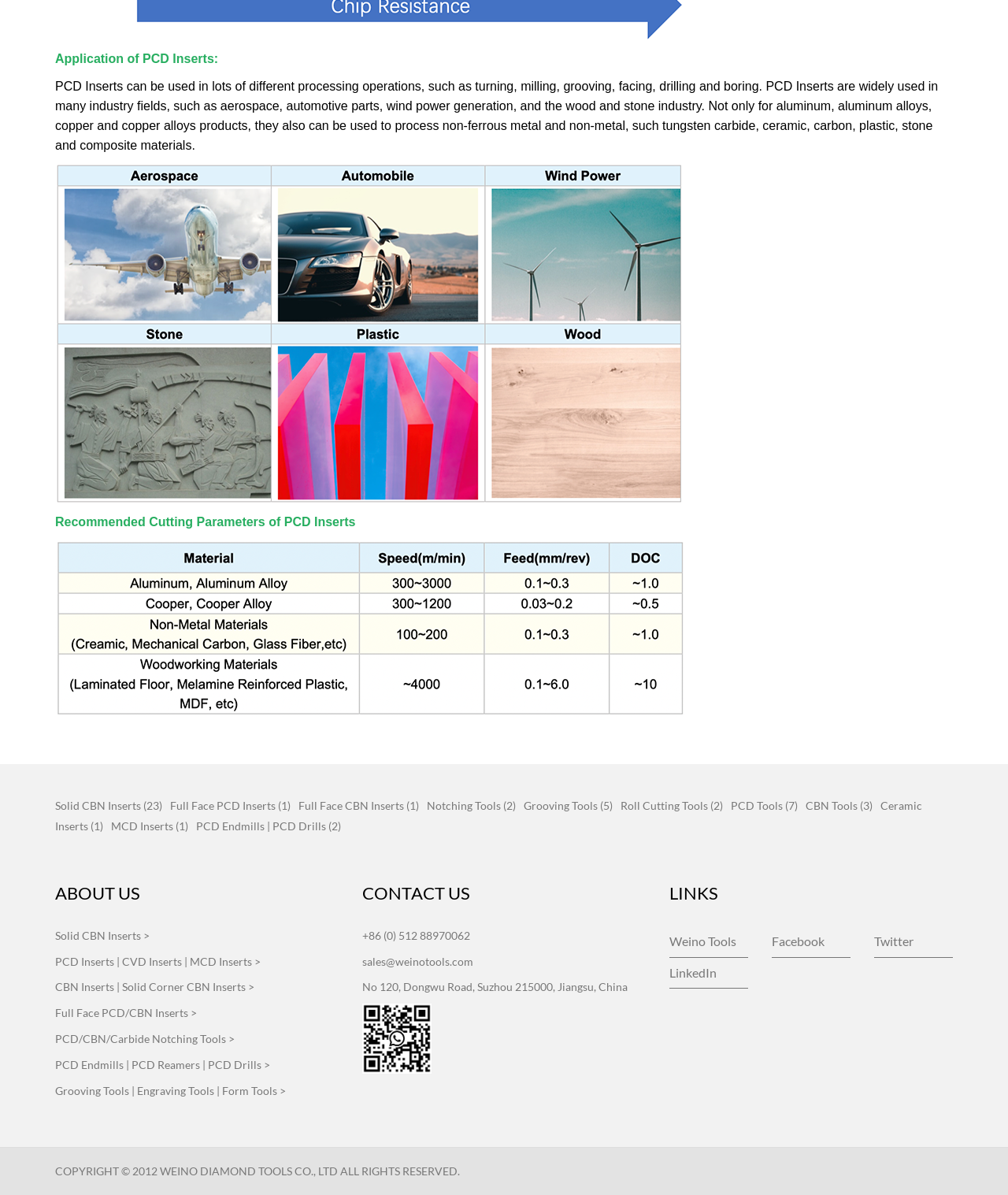Can you specify the bounding box coordinates of the area that needs to be clicked to fulfill the following instruction: "Click on Weino Tools"?

[0.664, 0.775, 0.742, 0.801]